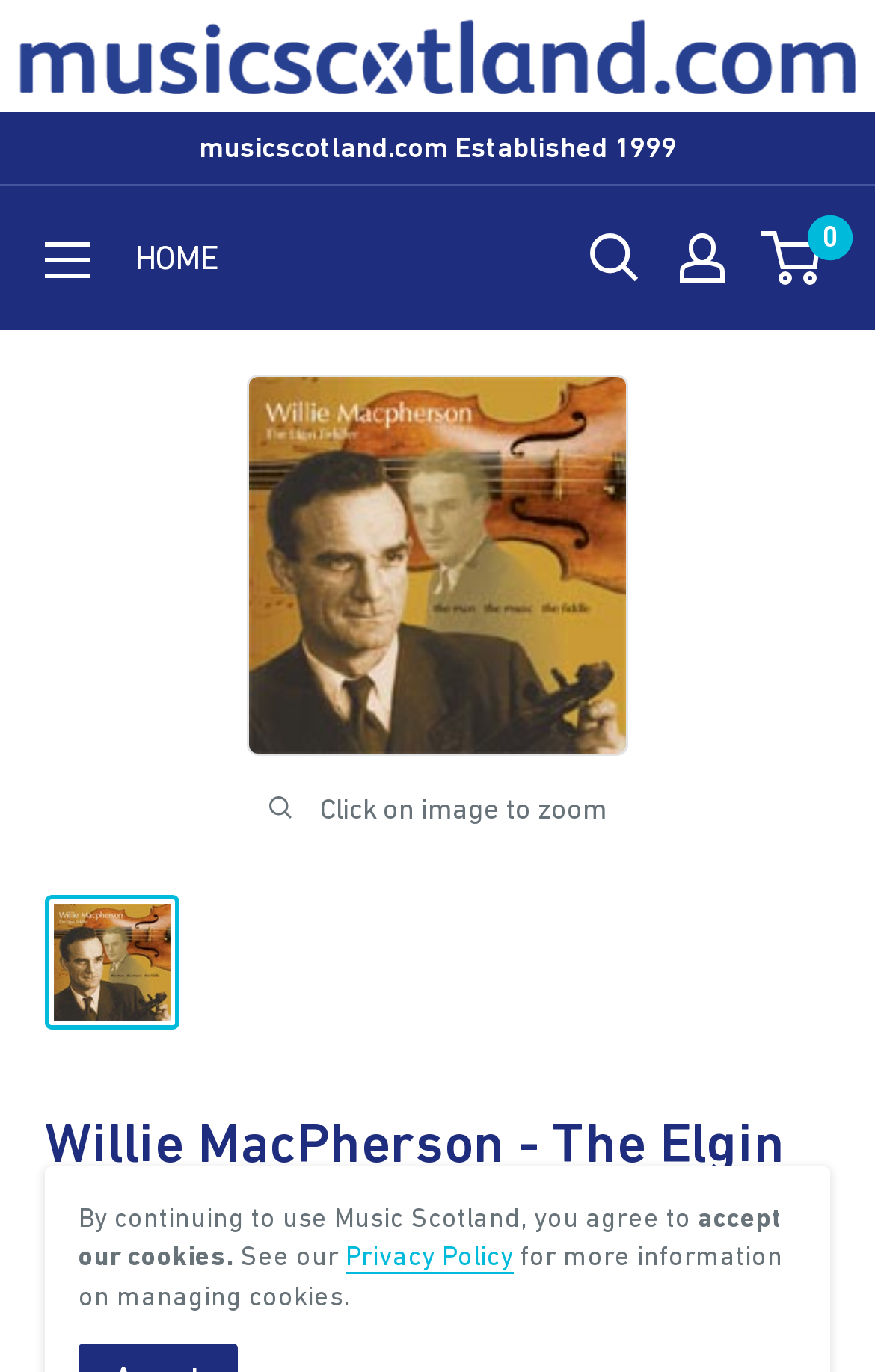What is the name of the musician featured on this page?
Provide a comprehensive and detailed answer to the question.

The name of the musician is obtained from the heading element 'Willie MacPherson - The Elgin Fiddler' which is prominently displayed on the page.